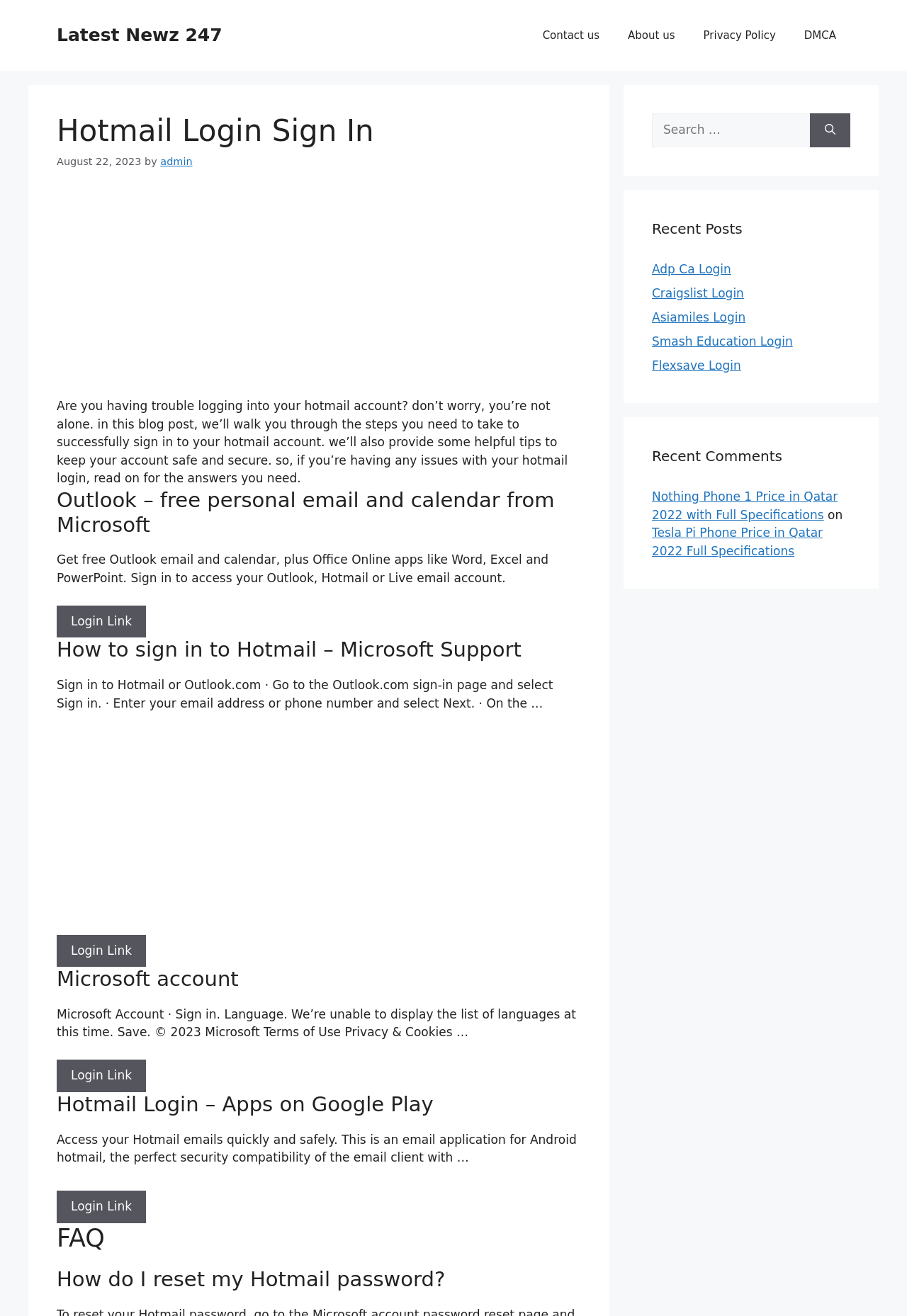Please provide a brief answer to the following inquiry using a single word or phrase:
How many login links are provided on this webpage?

4